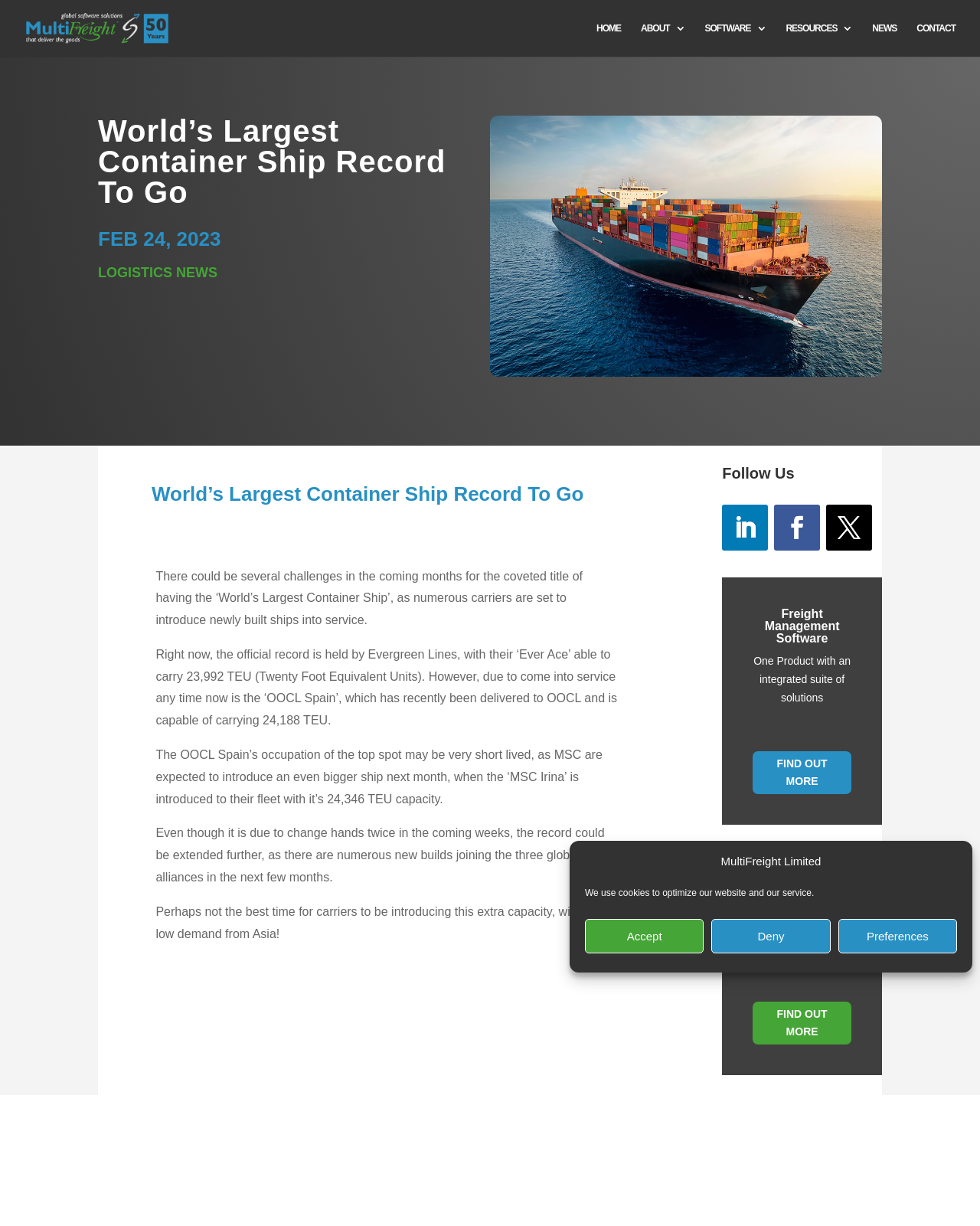Please answer the following question using a single word or phrase: 
What is the current record holder of the World’s Largest Container Ship?

Evergreen Lines